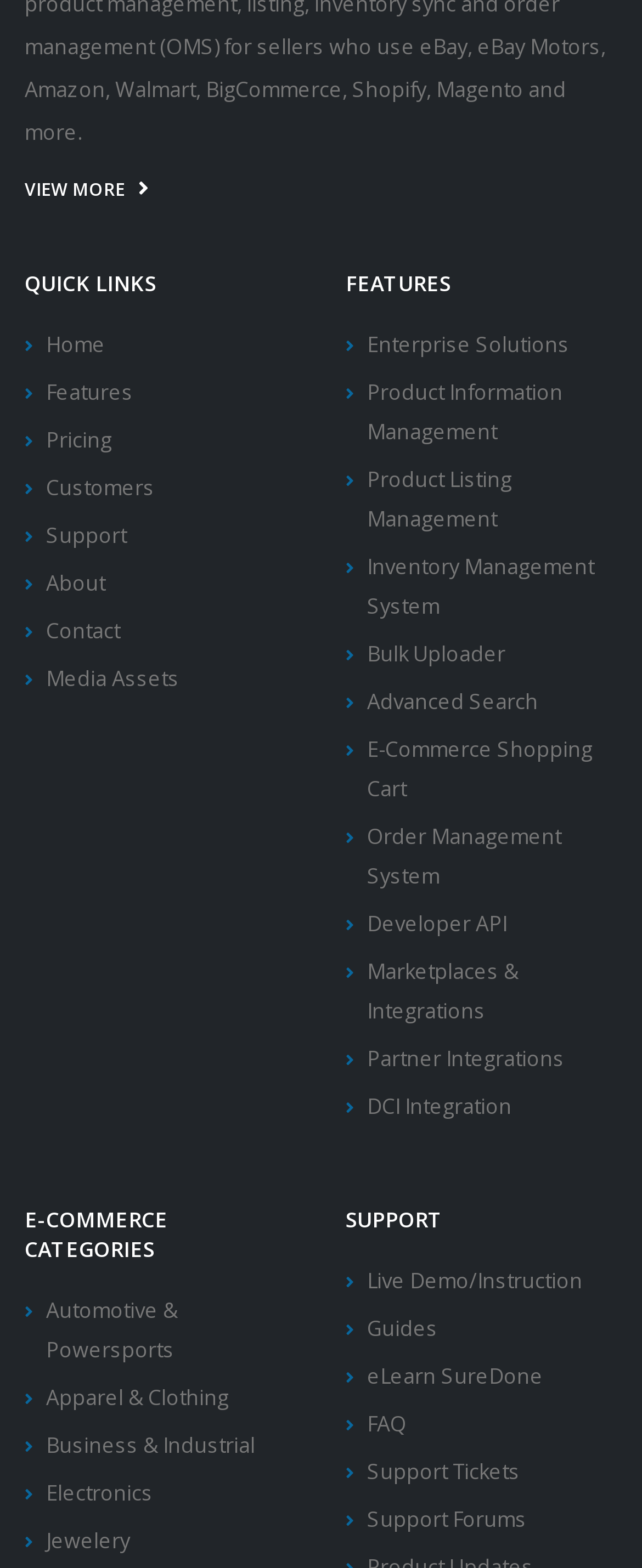Find the bounding box of the web element that fits this description: "Related publications".

None